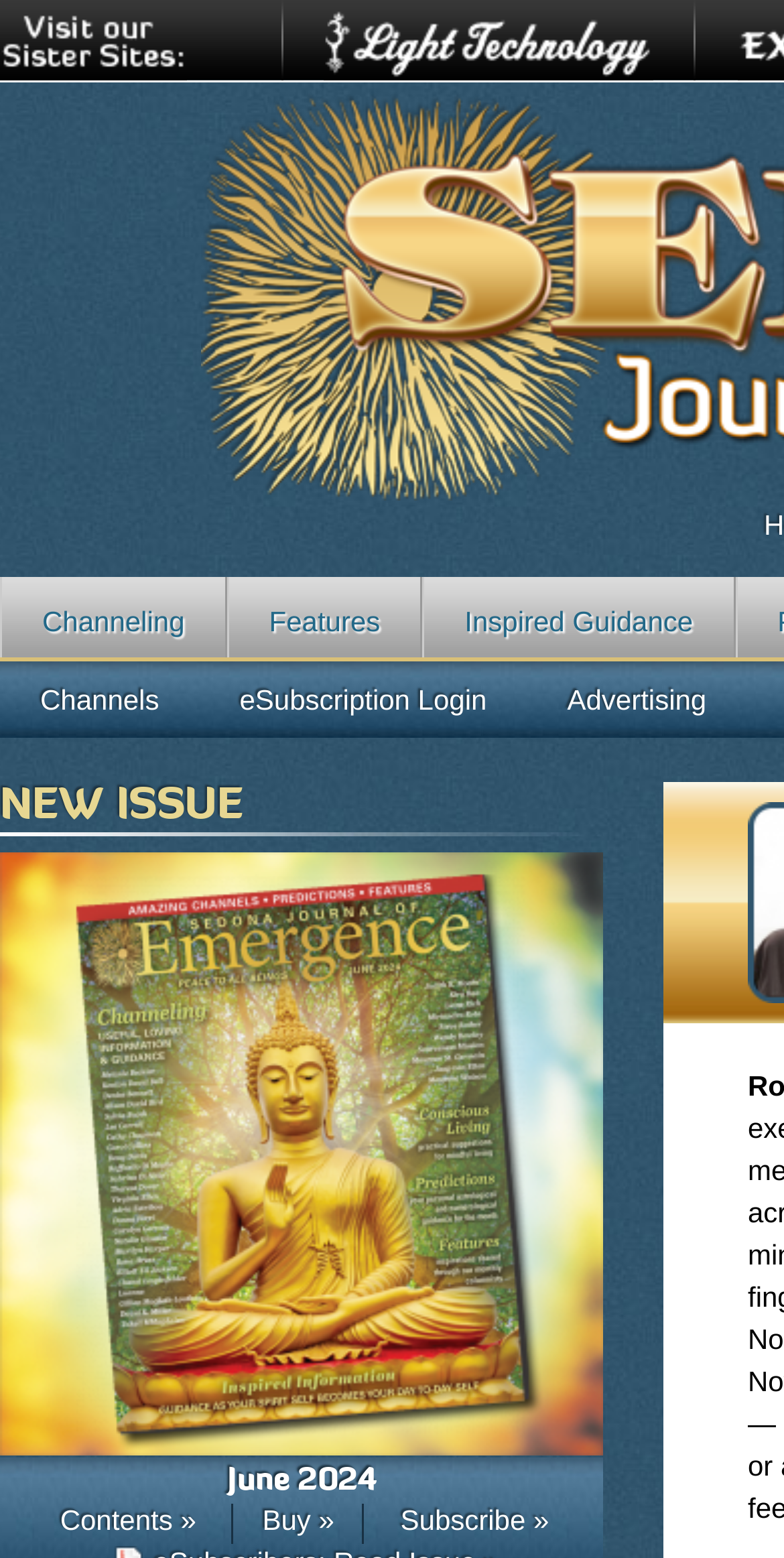Using the elements shown in the image, answer the question comprehensively: What is the purpose of the 'eSubscription Login' link?

I found the link 'eSubscription Login' located among other links, which suggests that it is used to login to the eSubscription service.